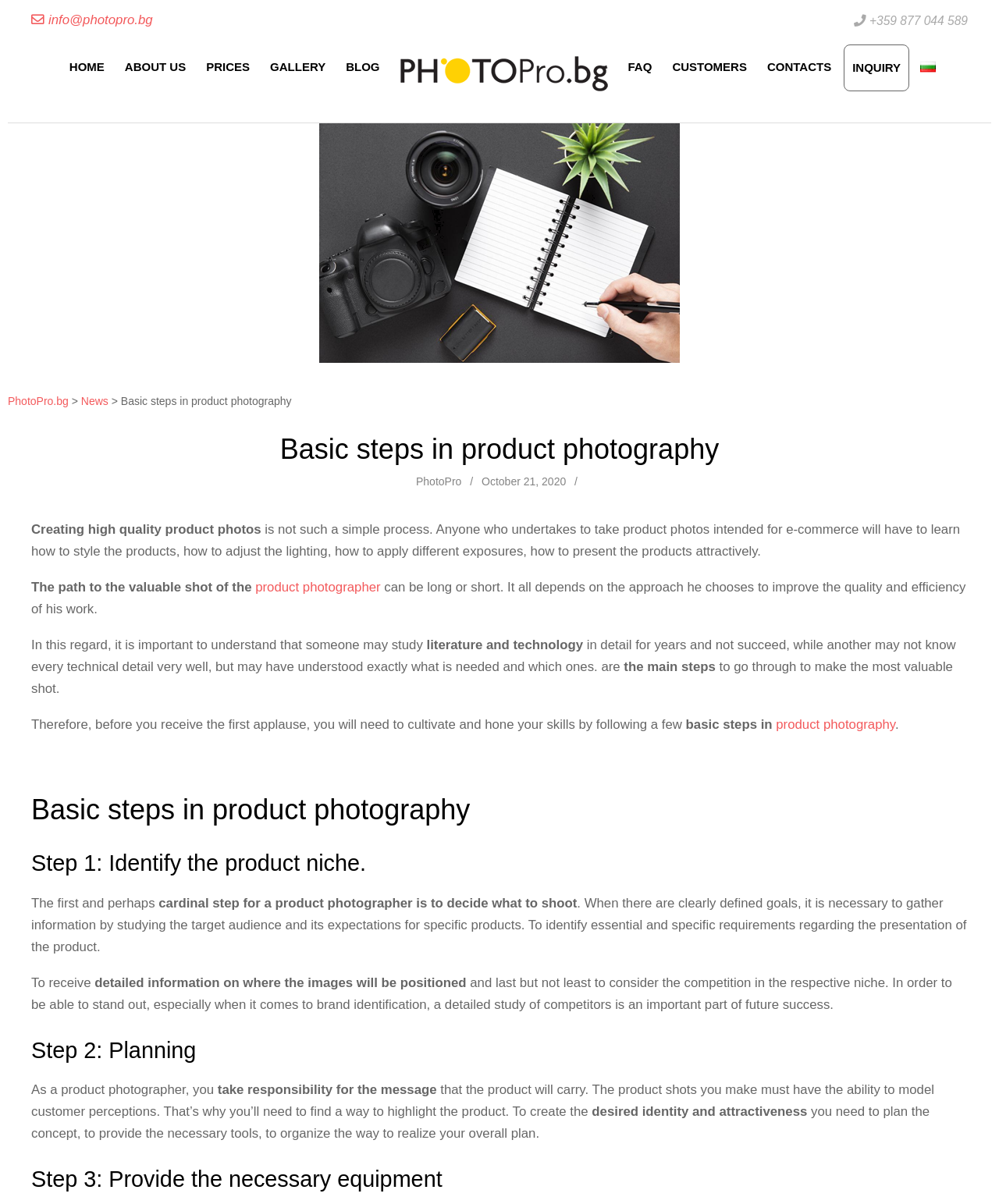Provide your answer in one word or a succinct phrase for the question: 
What is the topic of the article?

Basic steps in product photography